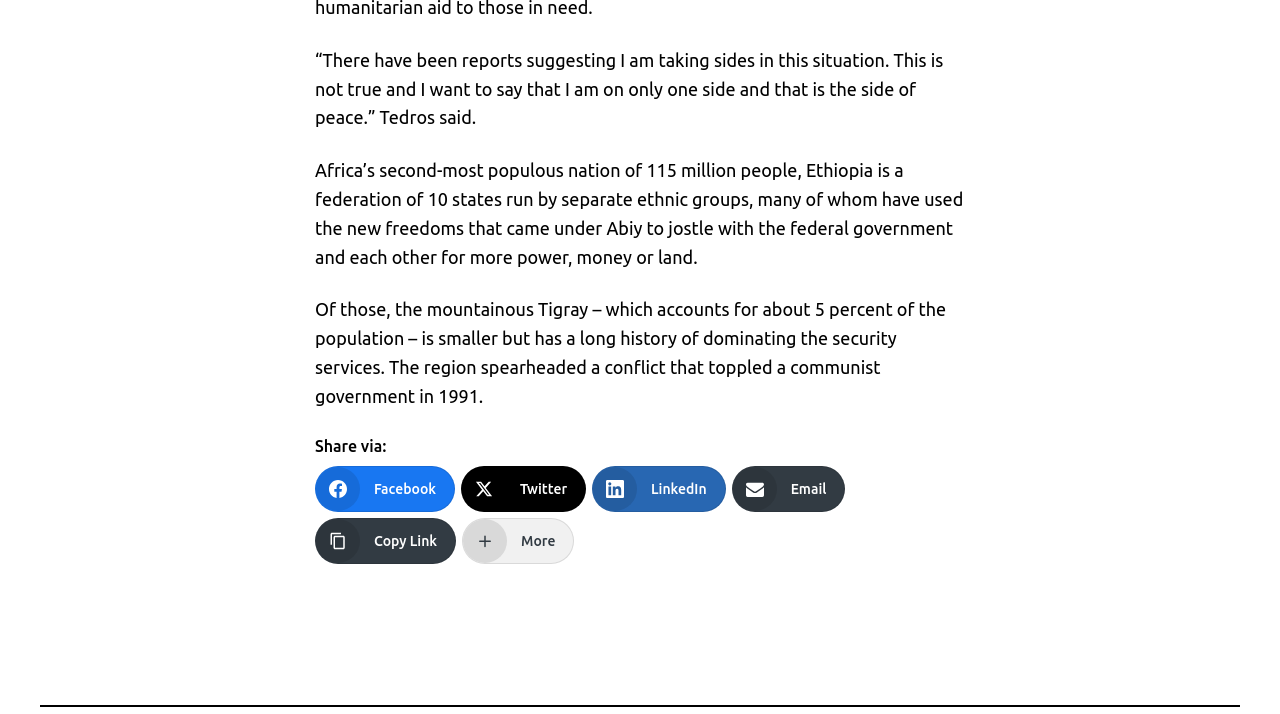Find and provide the bounding box coordinates for the UI element described with: "Copy Link".

[0.246, 0.725, 0.356, 0.789]